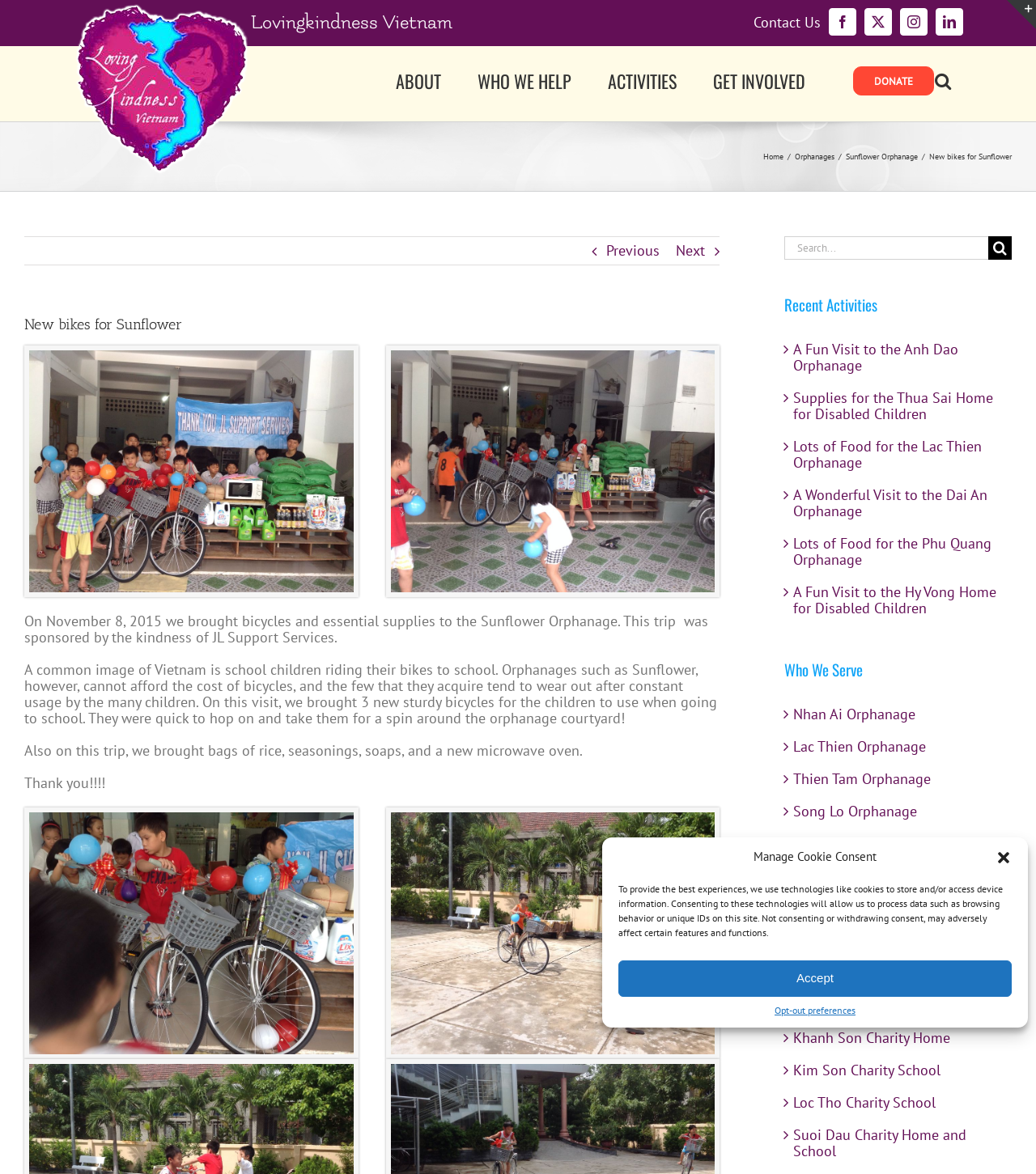Please identify the bounding box coordinates of the region to click in order to complete the task: "View the ABOUT page". The coordinates must be four float numbers between 0 and 1, specified as [left, top, right, bottom].

[0.382, 0.039, 0.426, 0.096]